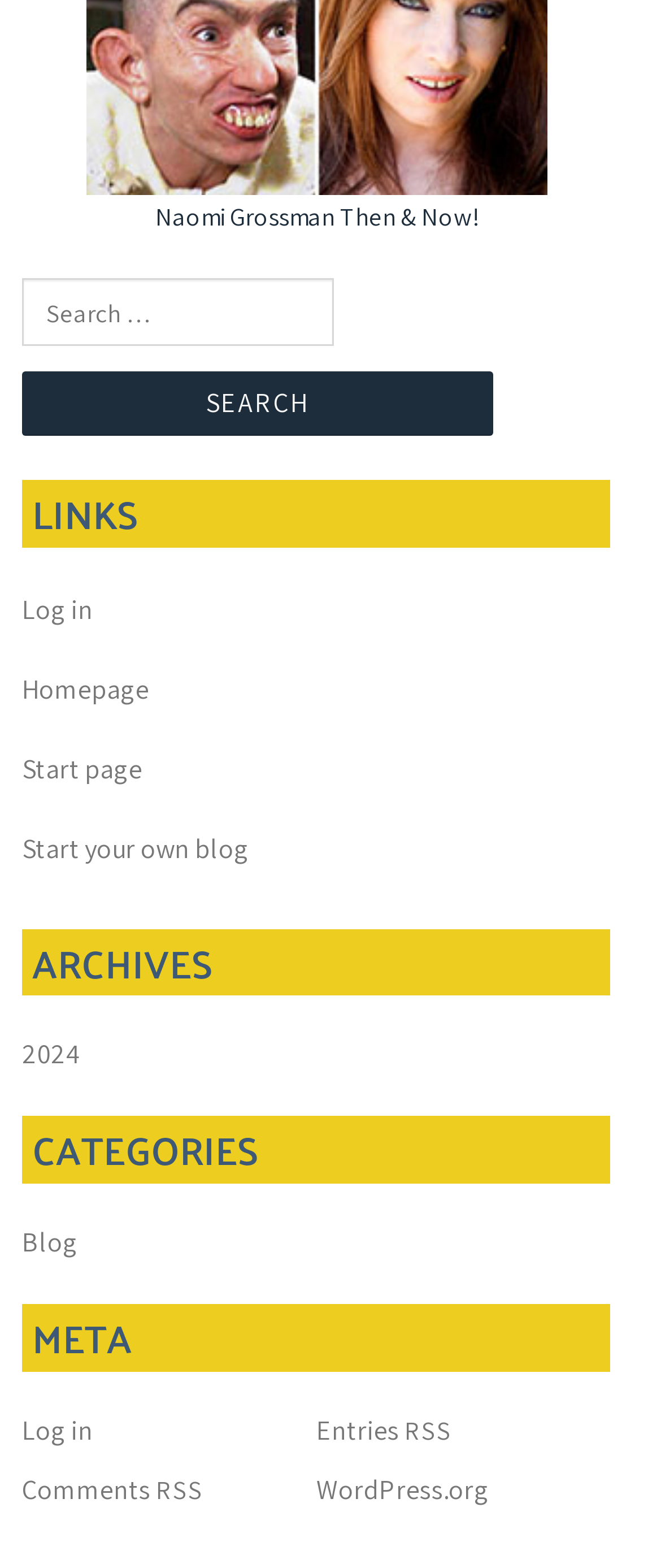Identify the bounding box coordinates of the region I need to click to complete this instruction: "Search for something".

[0.034, 0.178, 0.506, 0.221]